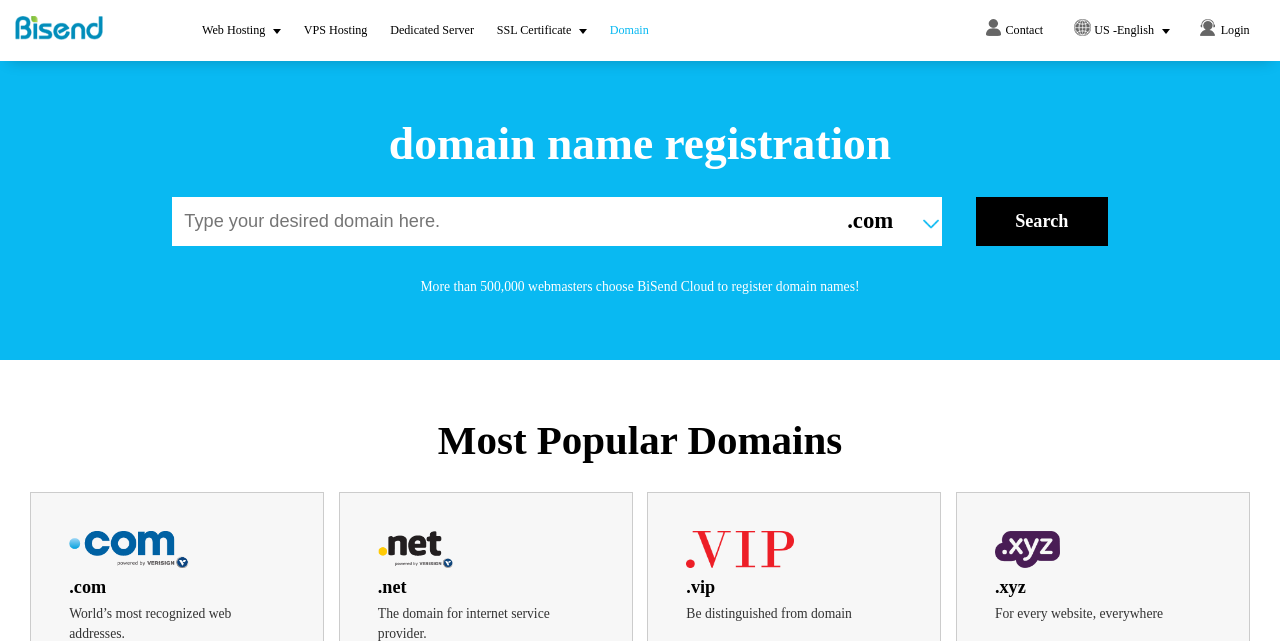Show me the bounding box coordinates of the clickable region to achieve the task as per the instruction: "Click on the DevTools link".

None